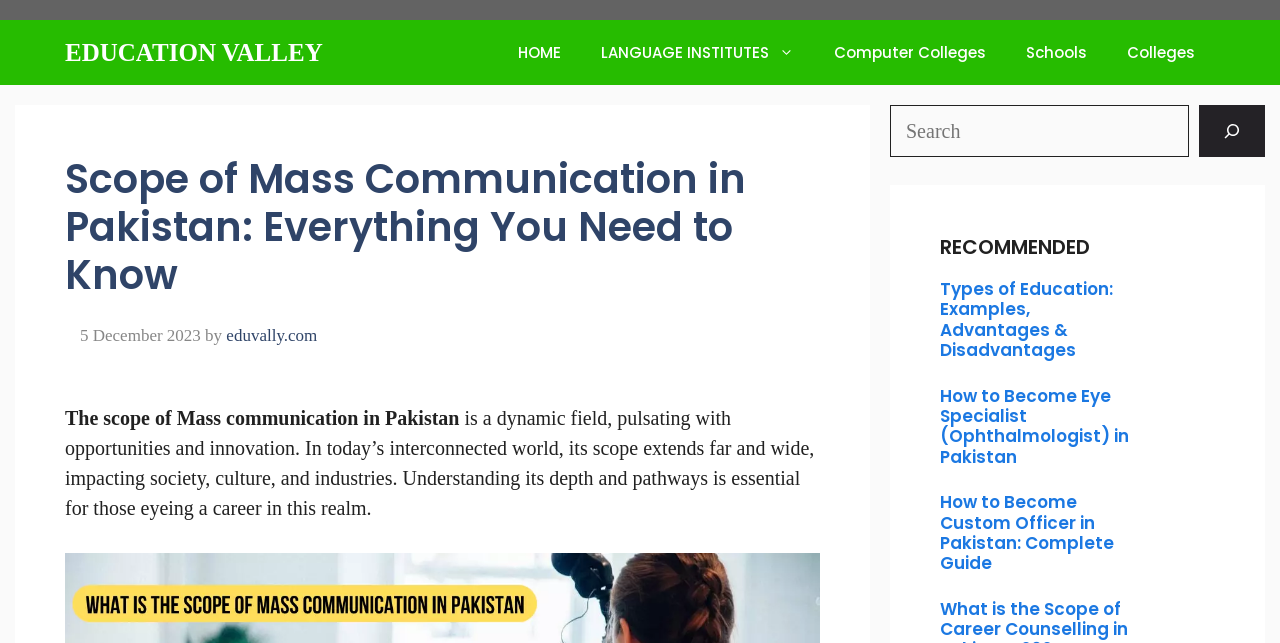Give a concise answer using only one word or phrase for this question:
What is the date of the article?

5 December 2023